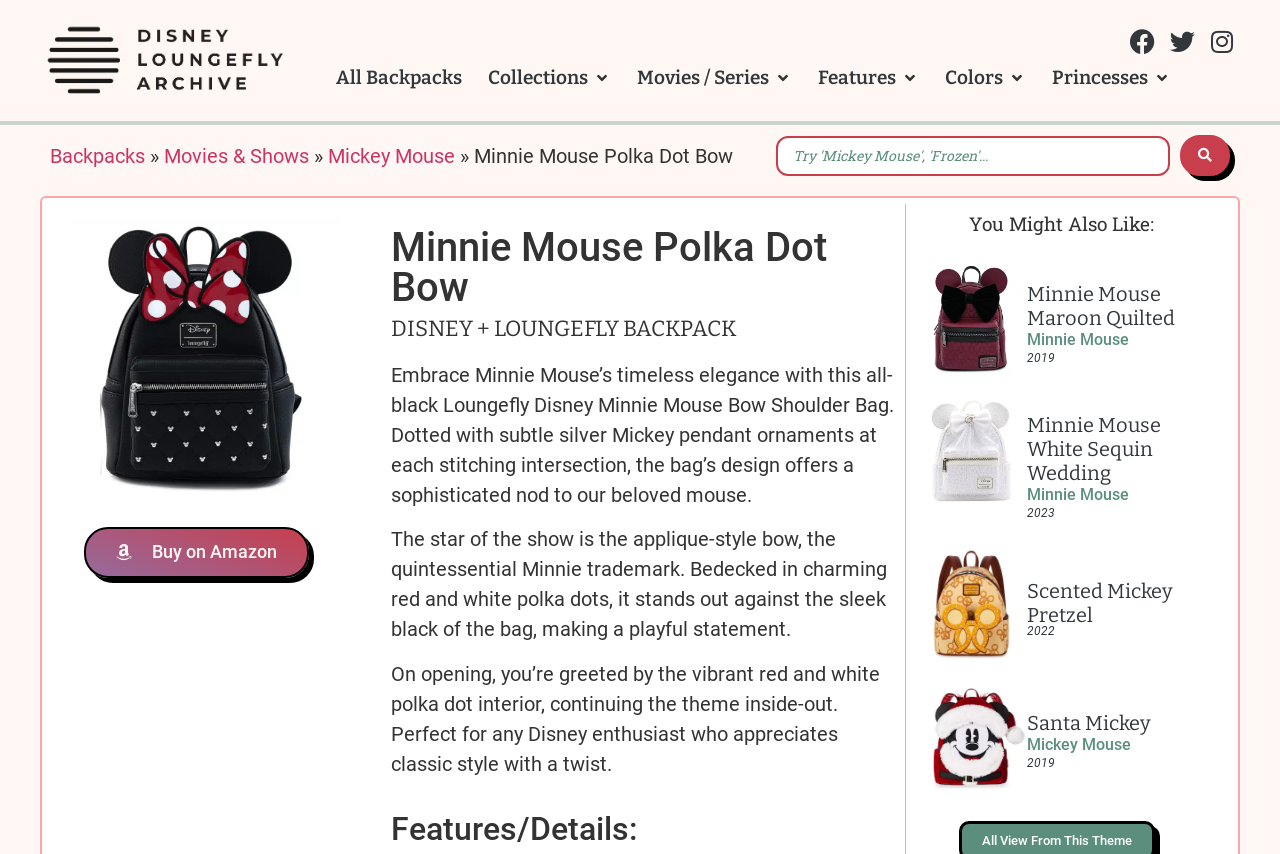Please identify the bounding box coordinates of the element that needs to be clicked to execute the following command: "Search for Disney products". Provide the bounding box using four float numbers between 0 and 1, formatted as [left, top, right, bottom].

[0.606, 0.158, 0.961, 0.206]